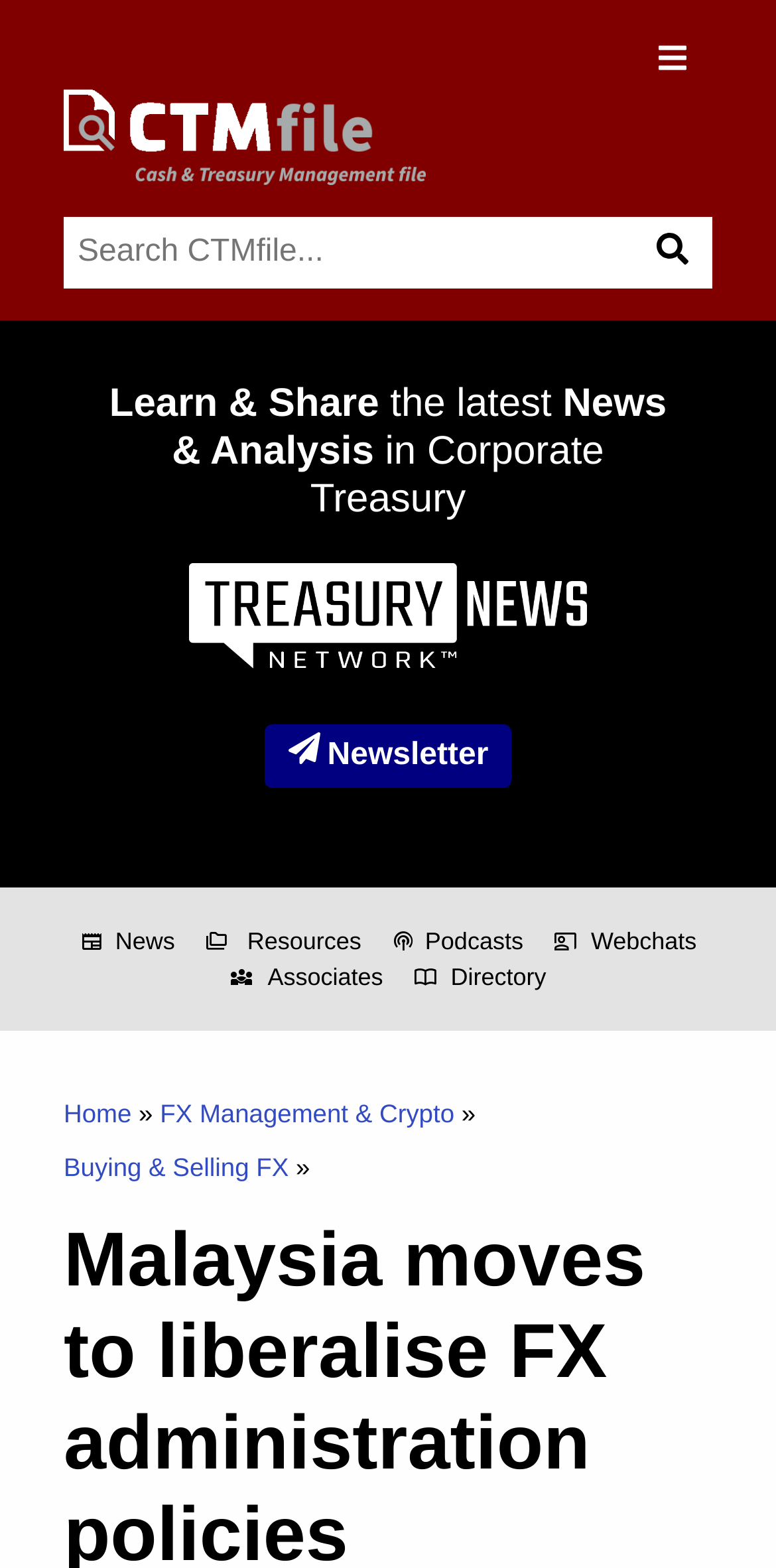Show the bounding box coordinates for the HTML element described as: "FX Management & Crypto".

[0.206, 0.701, 0.595, 0.72]